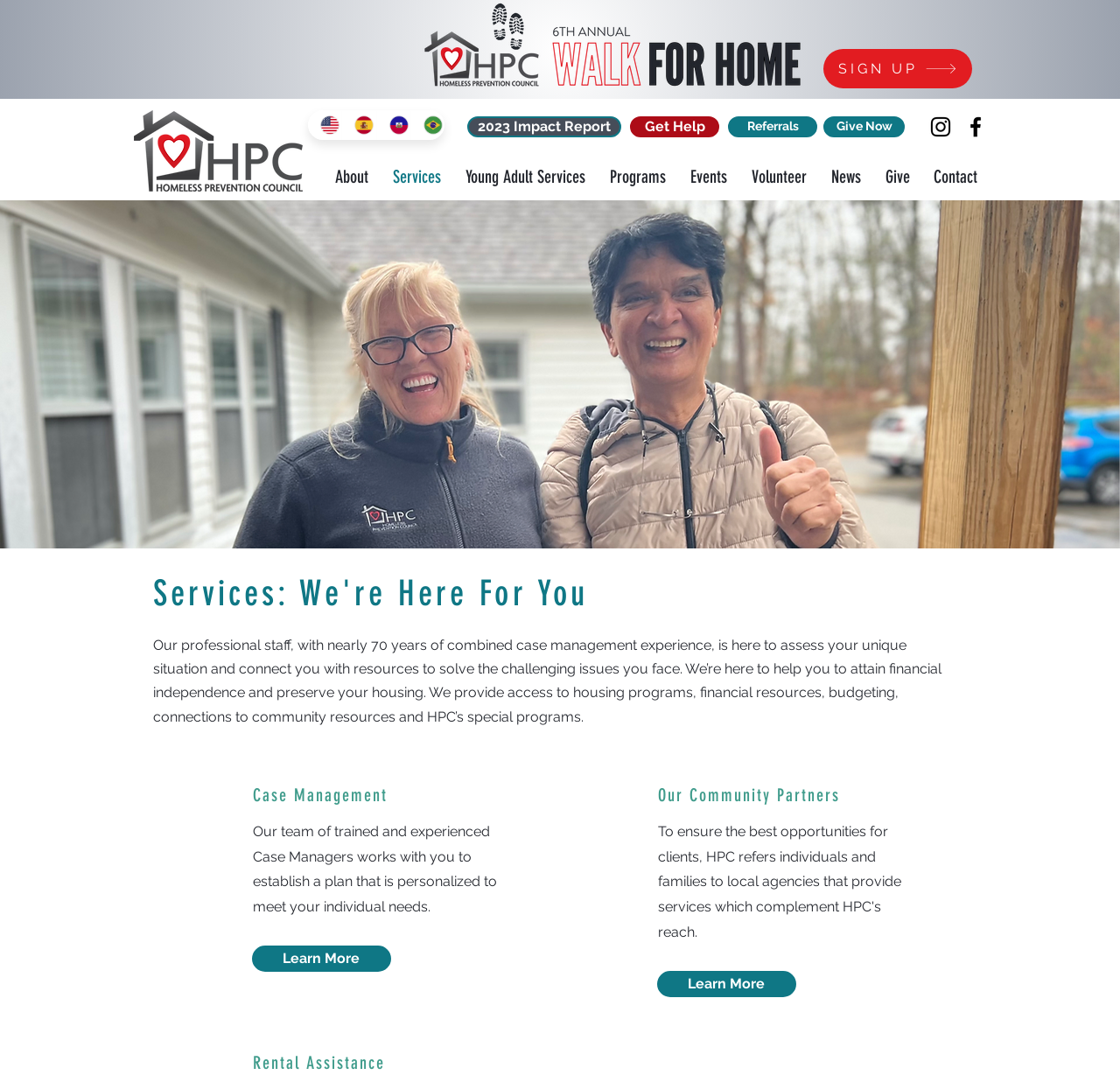Use the information in the screenshot to answer the question comprehensively: What is the purpose of the Case Managers?

I found the answer by reading the StaticText element that describes the Case Management service, which mentions that the team of trained and experienced Case Managers works with individuals to establish a plan that is personalized to meet their individual needs.